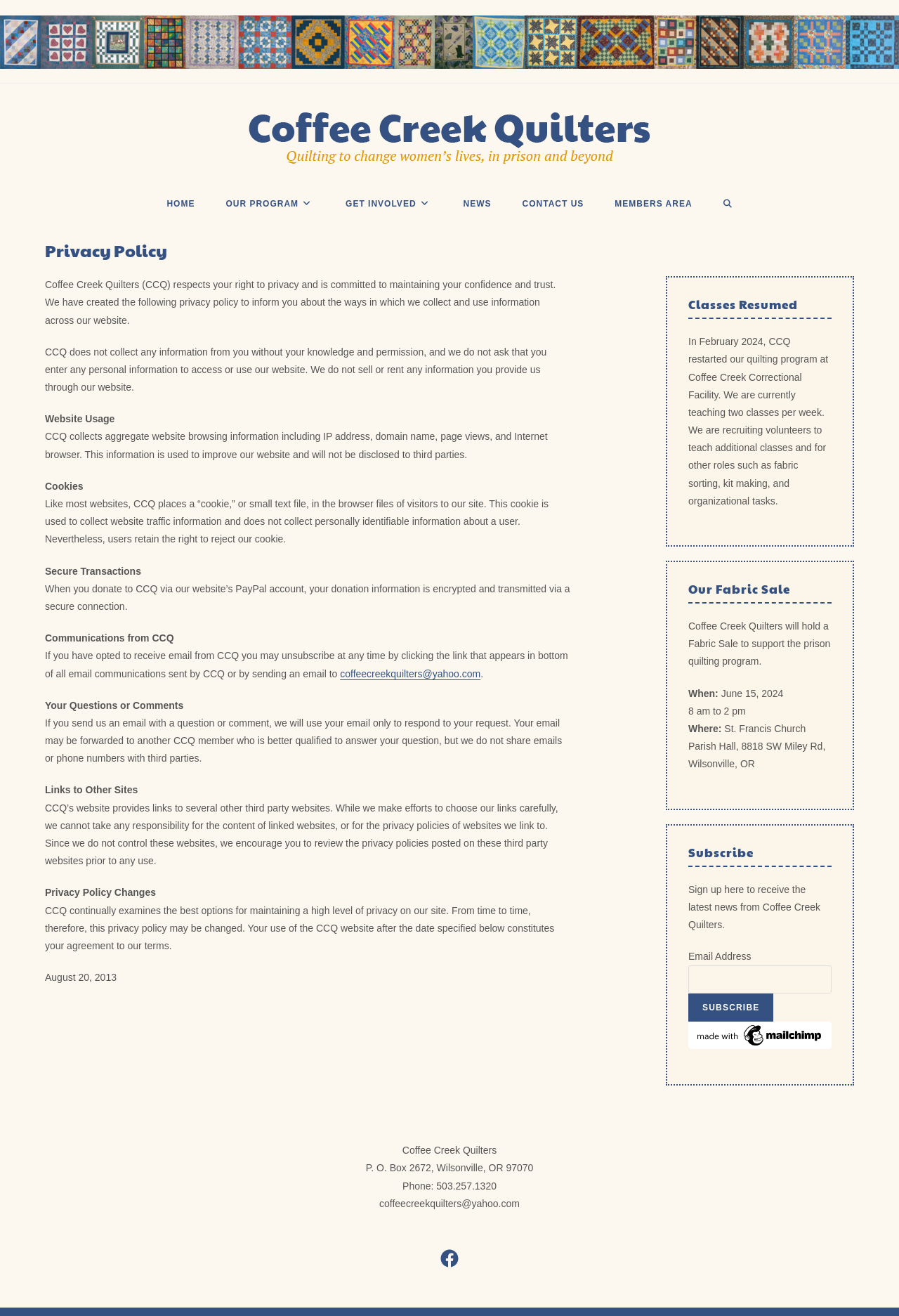Please identify the bounding box coordinates of the clickable element to fulfill the following instruction: "Enter email address". The coordinates should be four float numbers between 0 and 1, i.e., [left, top, right, bottom].

[0.766, 0.734, 0.925, 0.755]